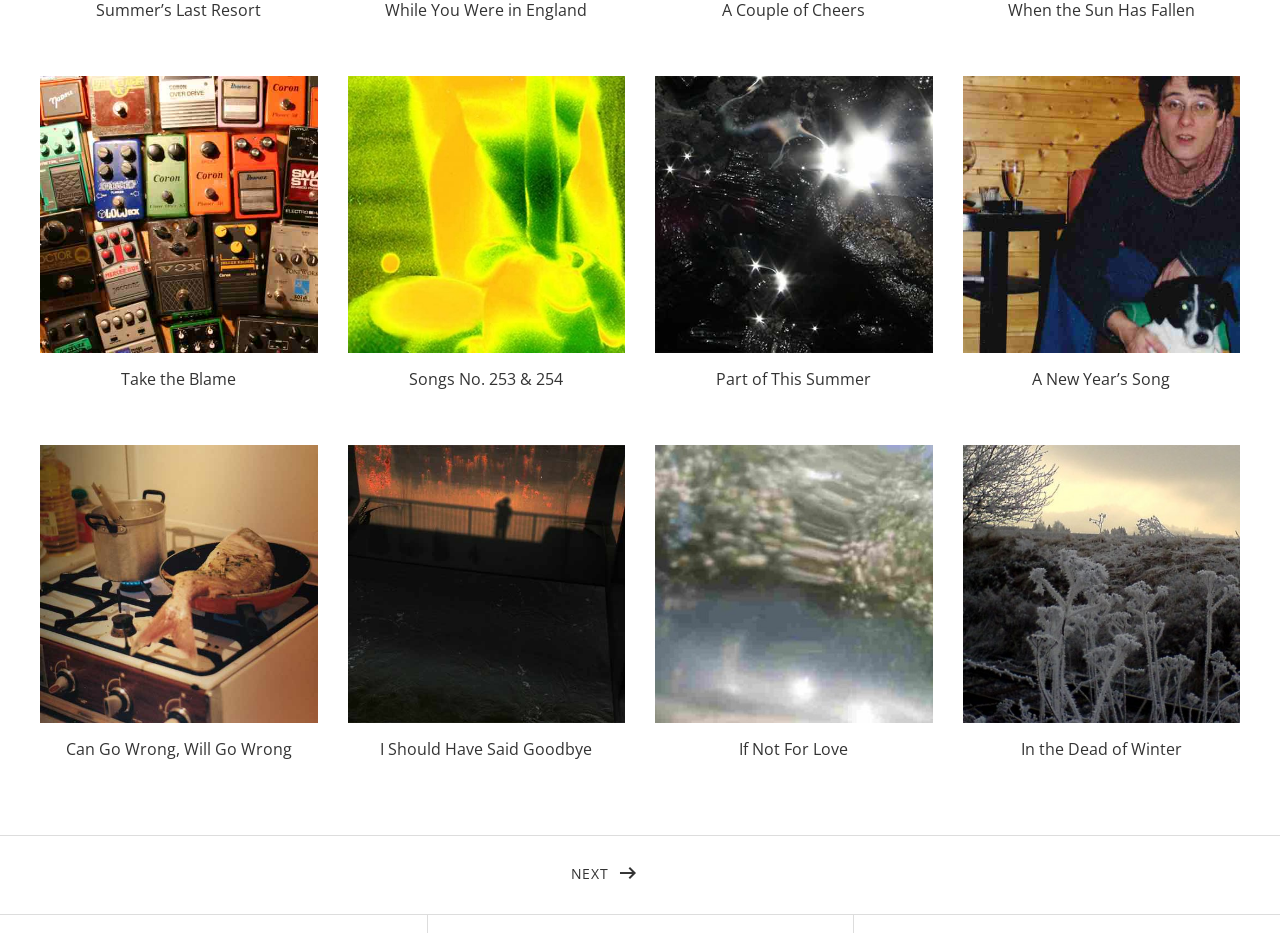Please find the bounding box coordinates of the element's region to be clicked to carry out this instruction: "View the article 'Take the Blame' ".

[0.031, 0.393, 0.248, 0.419]